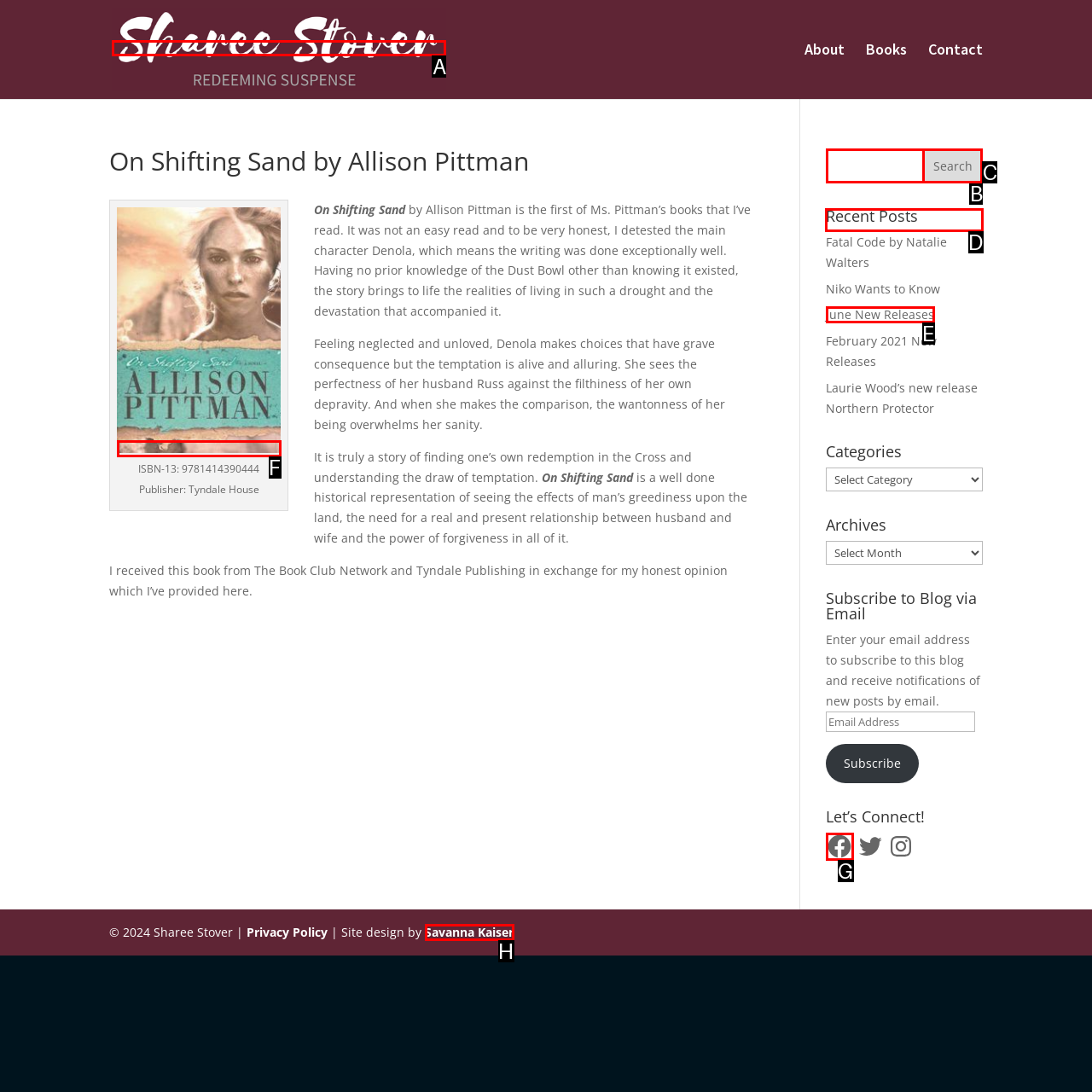Identify the HTML element you need to click to achieve the task: View recent posts. Respond with the corresponding letter of the option.

D